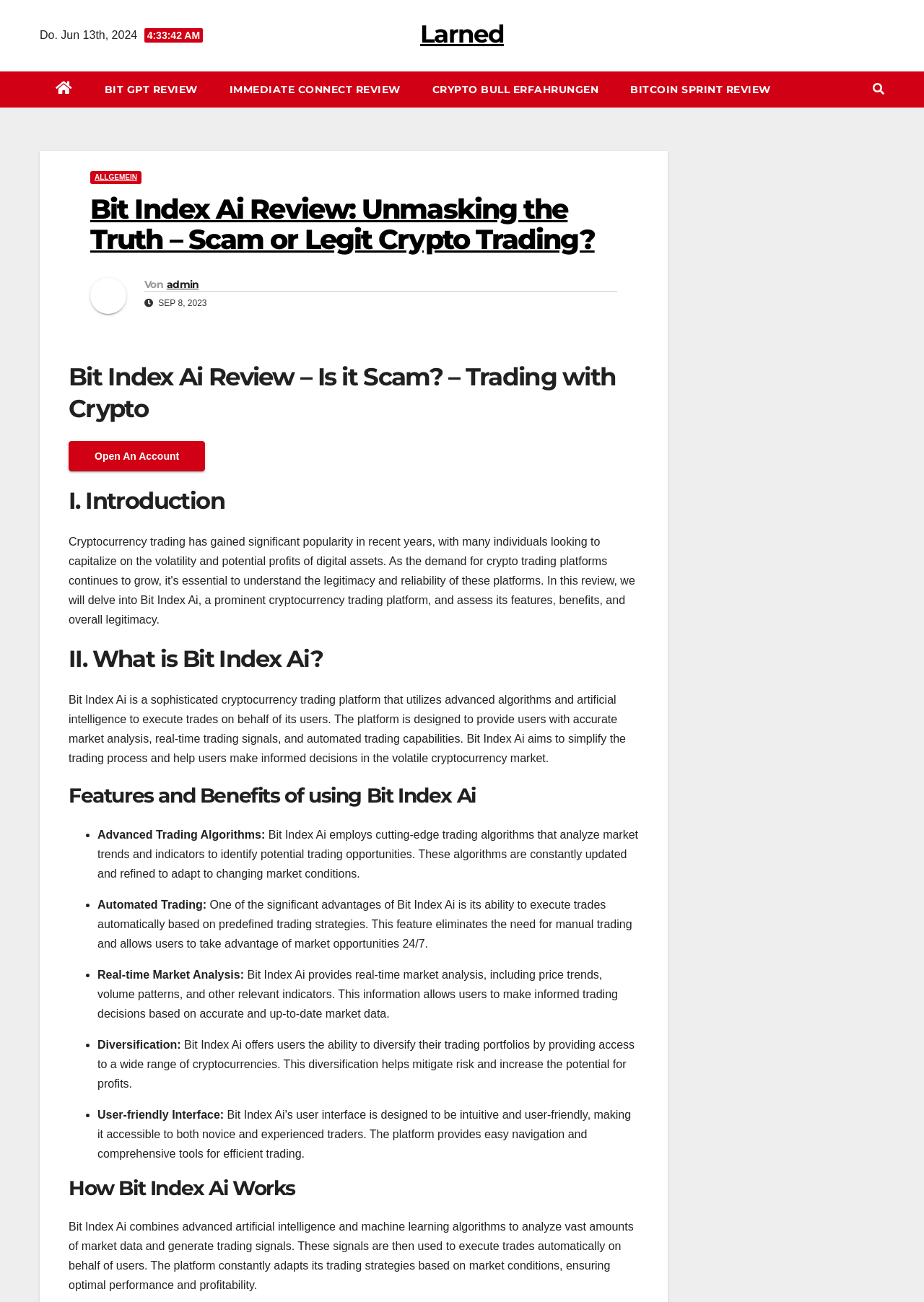Please identify the bounding box coordinates of the element that needs to be clicked to execute the following command: "Click on the 'Larned' link". Provide the bounding box using four float numbers between 0 and 1, formatted as [left, top, right, bottom].

[0.455, 0.014, 0.545, 0.038]